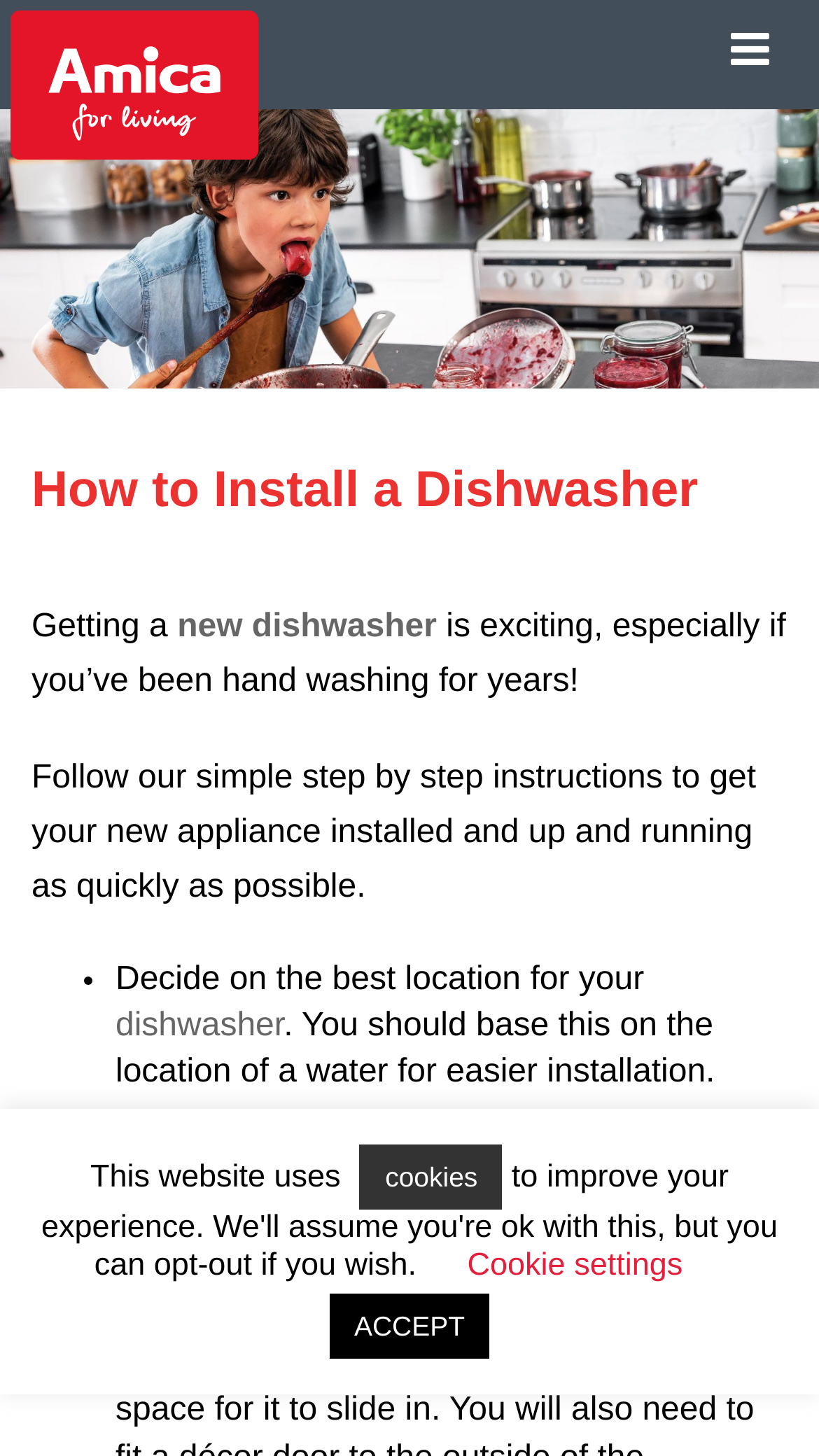Determine the bounding box coordinates of the clickable region to execute the instruction: "Learn about deciding the best location for your dishwasher". The coordinates should be four float numbers between 0 and 1, denoted as [left, top, right, bottom].

[0.141, 0.66, 0.786, 0.685]